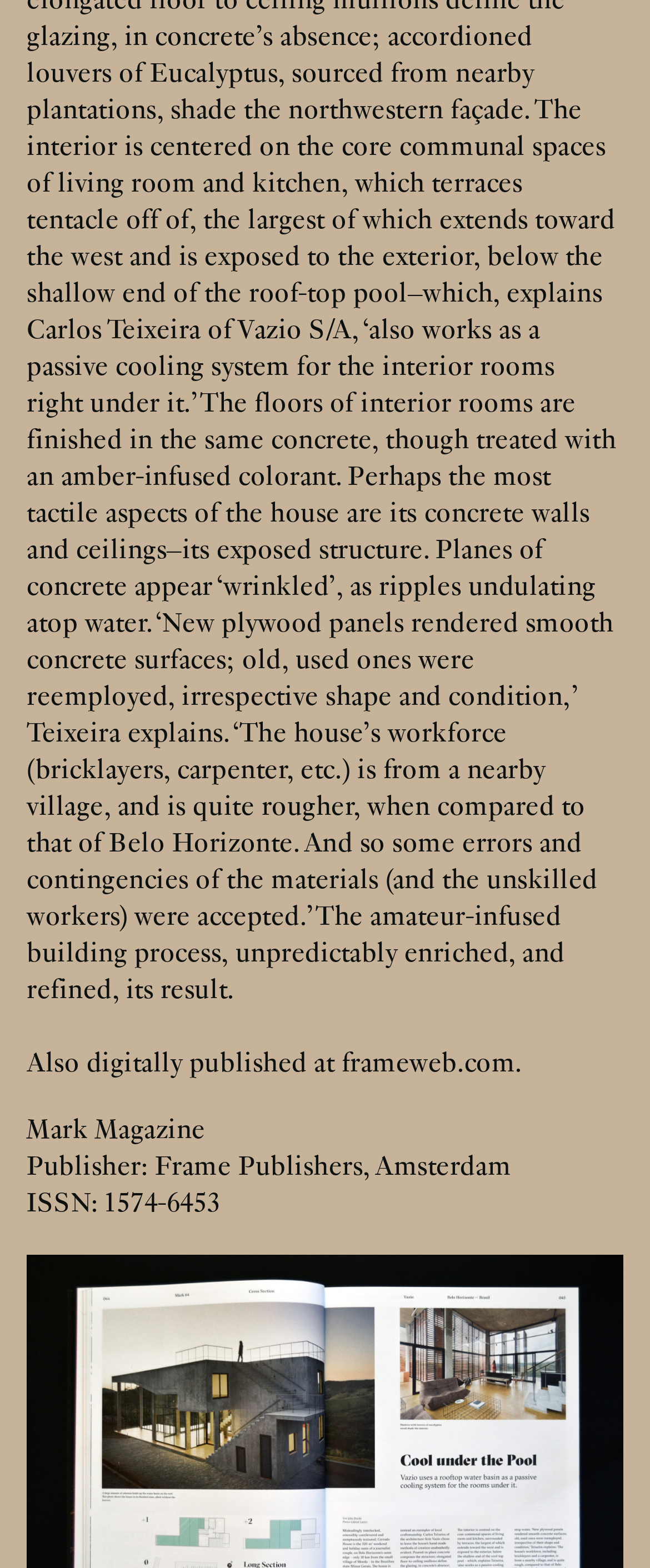Given the description "Mark Magazine", provide the bounding box coordinates of the corresponding UI element.

[0.041, 0.71, 0.316, 0.73]